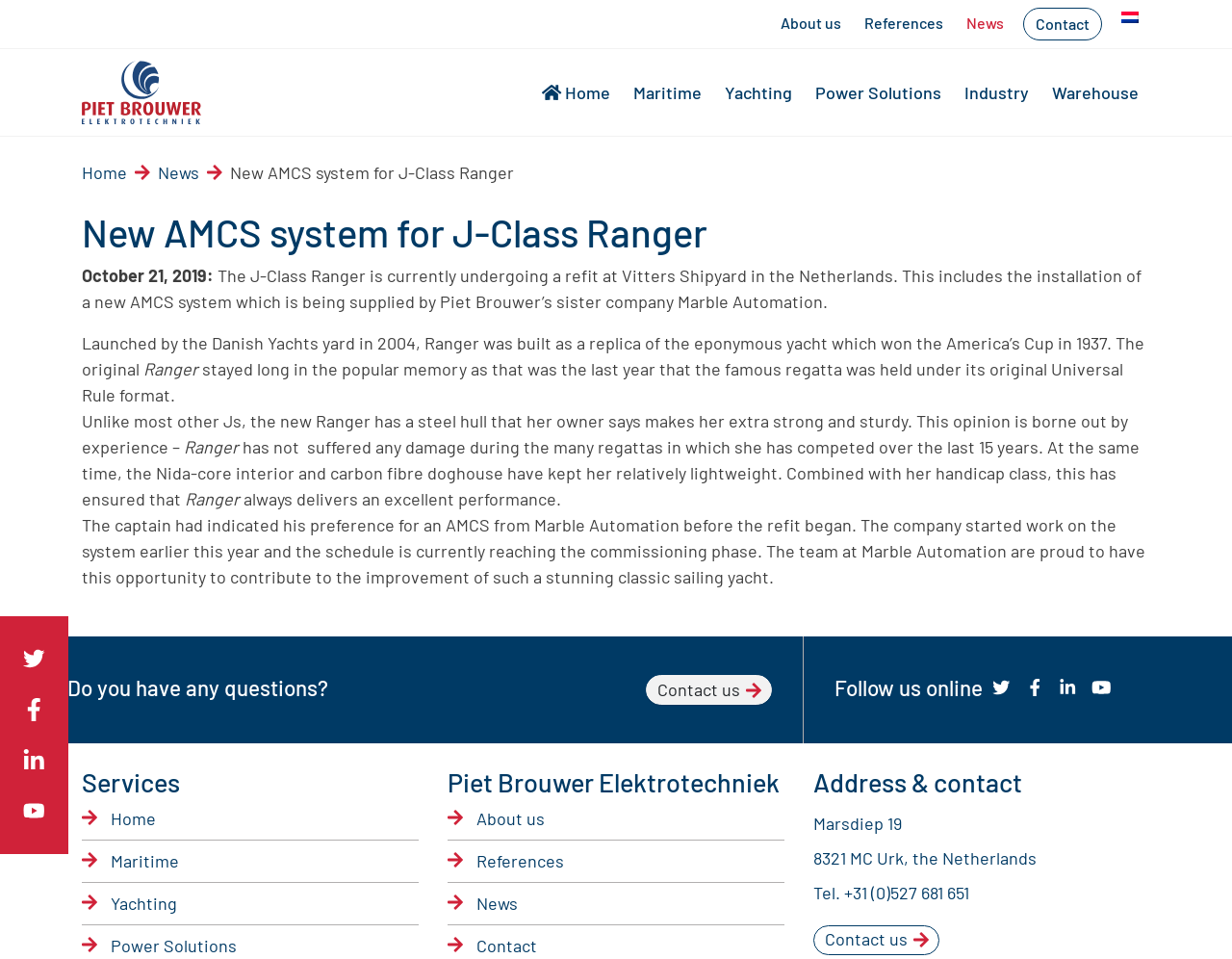Determine the bounding box coordinates for the area that should be clicked to carry out the following instruction: "Follow Piet Brouwer Elektrotechniek on social media".

[0.801, 0.702, 0.828, 0.732]